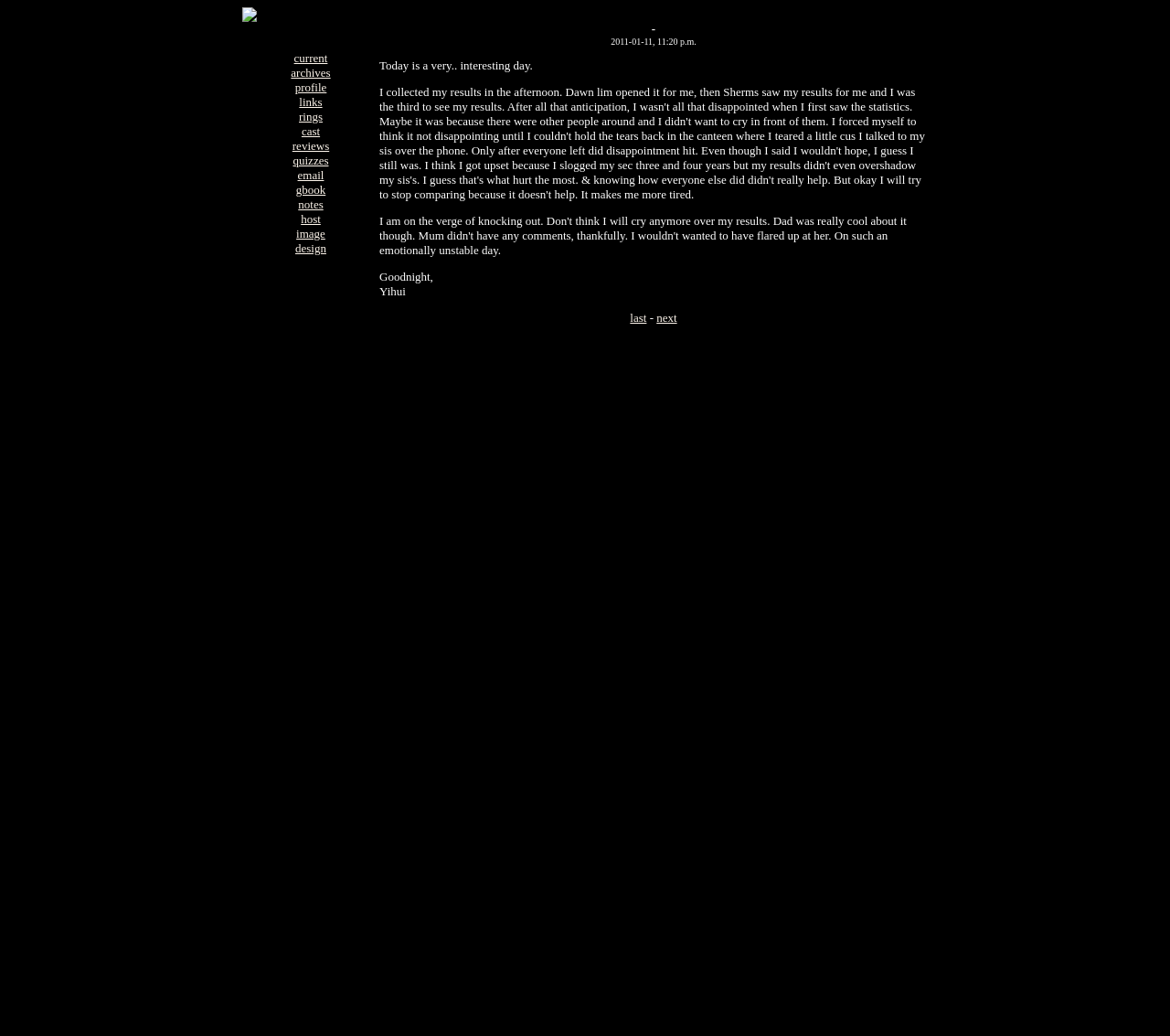What is the author's emotional state in the blog post?
Examine the webpage screenshot and provide an in-depth answer to the question.

The author expresses feelings of disappointment and emotional instability in the blog post, mentioning that they 'teared a little' and 'got upset' when they saw their results.